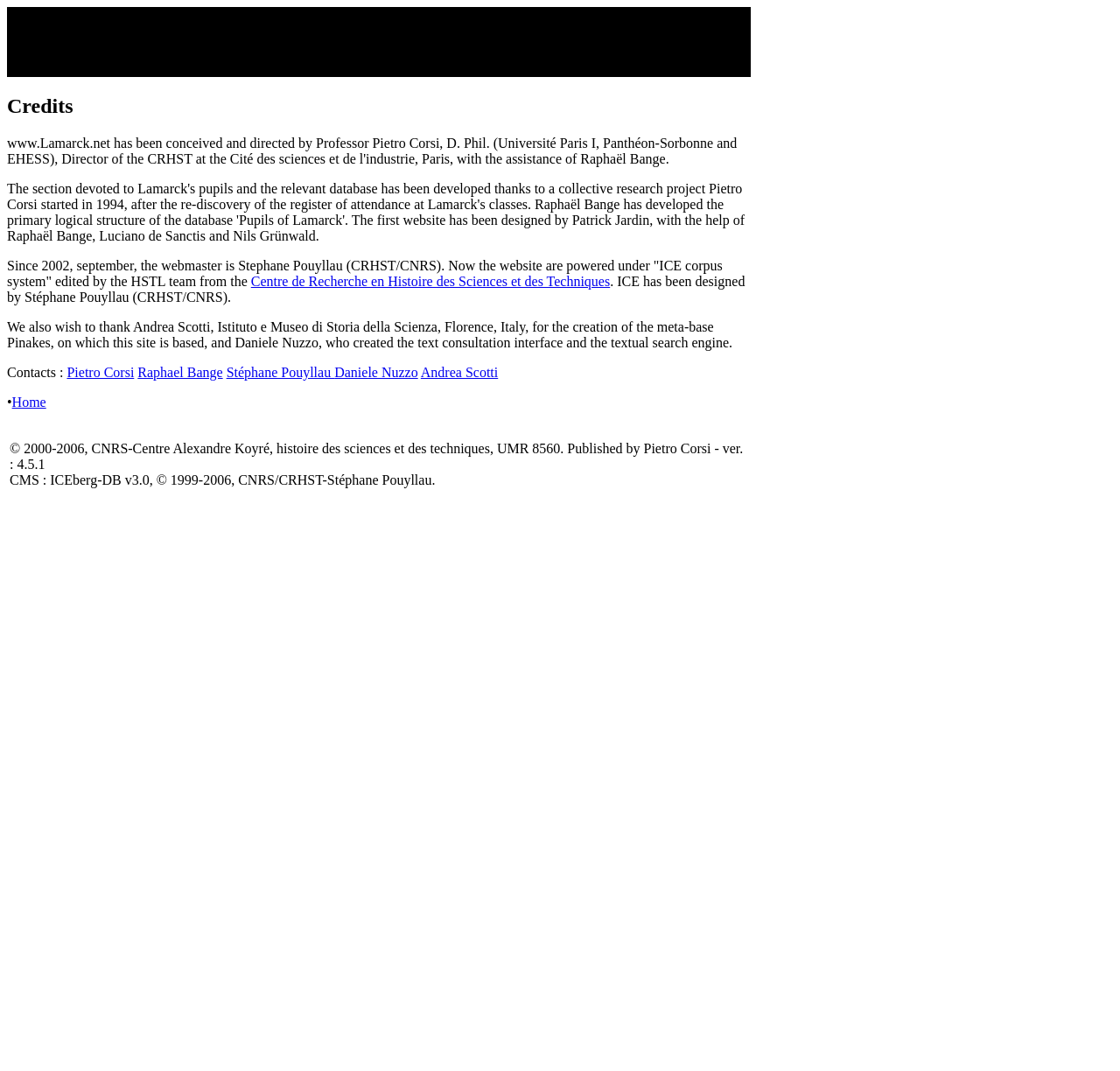Identify and provide the bounding box for the element described by: "Training Programme".

None